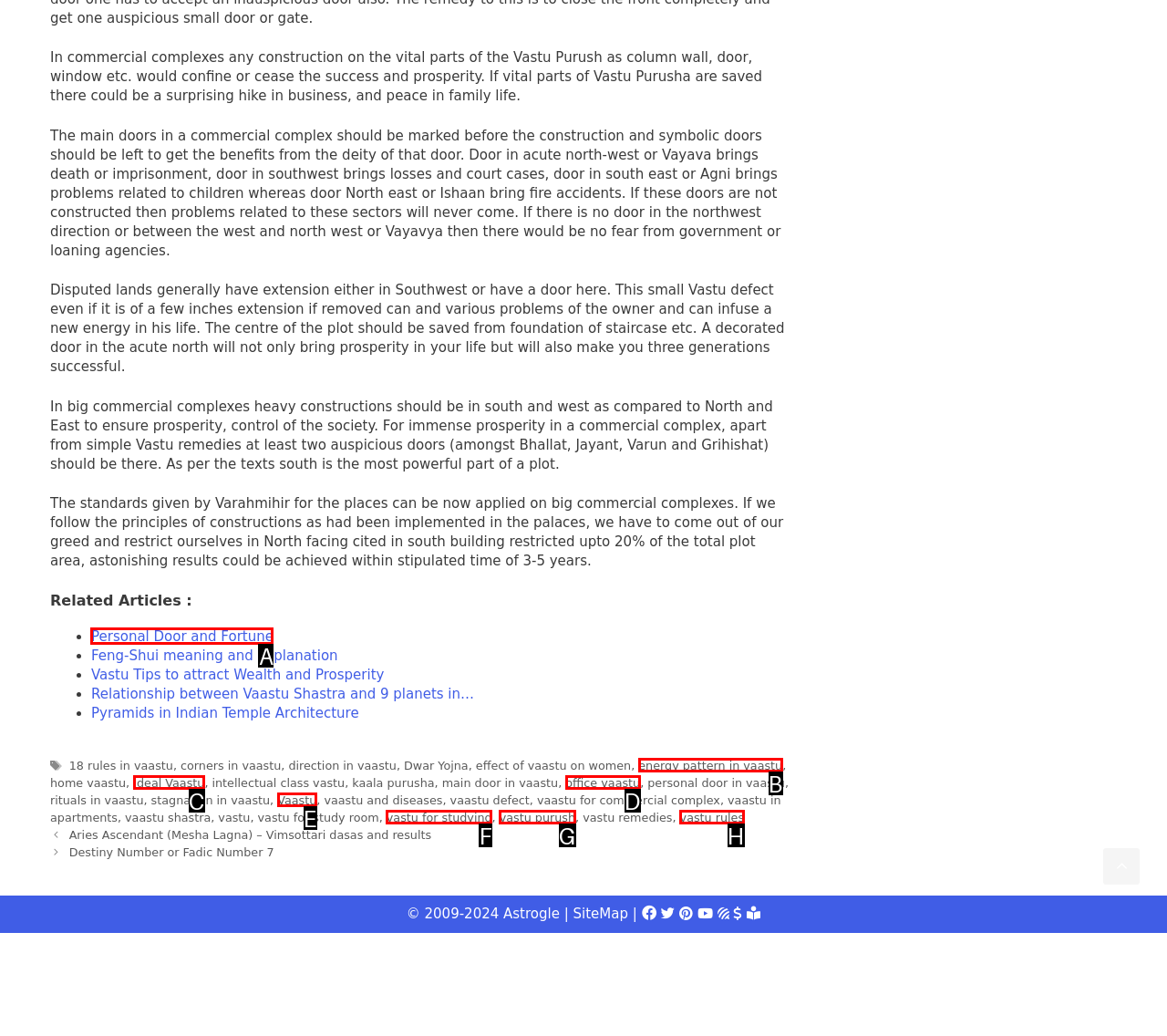Tell me the letter of the UI element to click in order to accomplish the following task: Learn about personal door and fortune
Answer with the letter of the chosen option from the given choices directly.

A